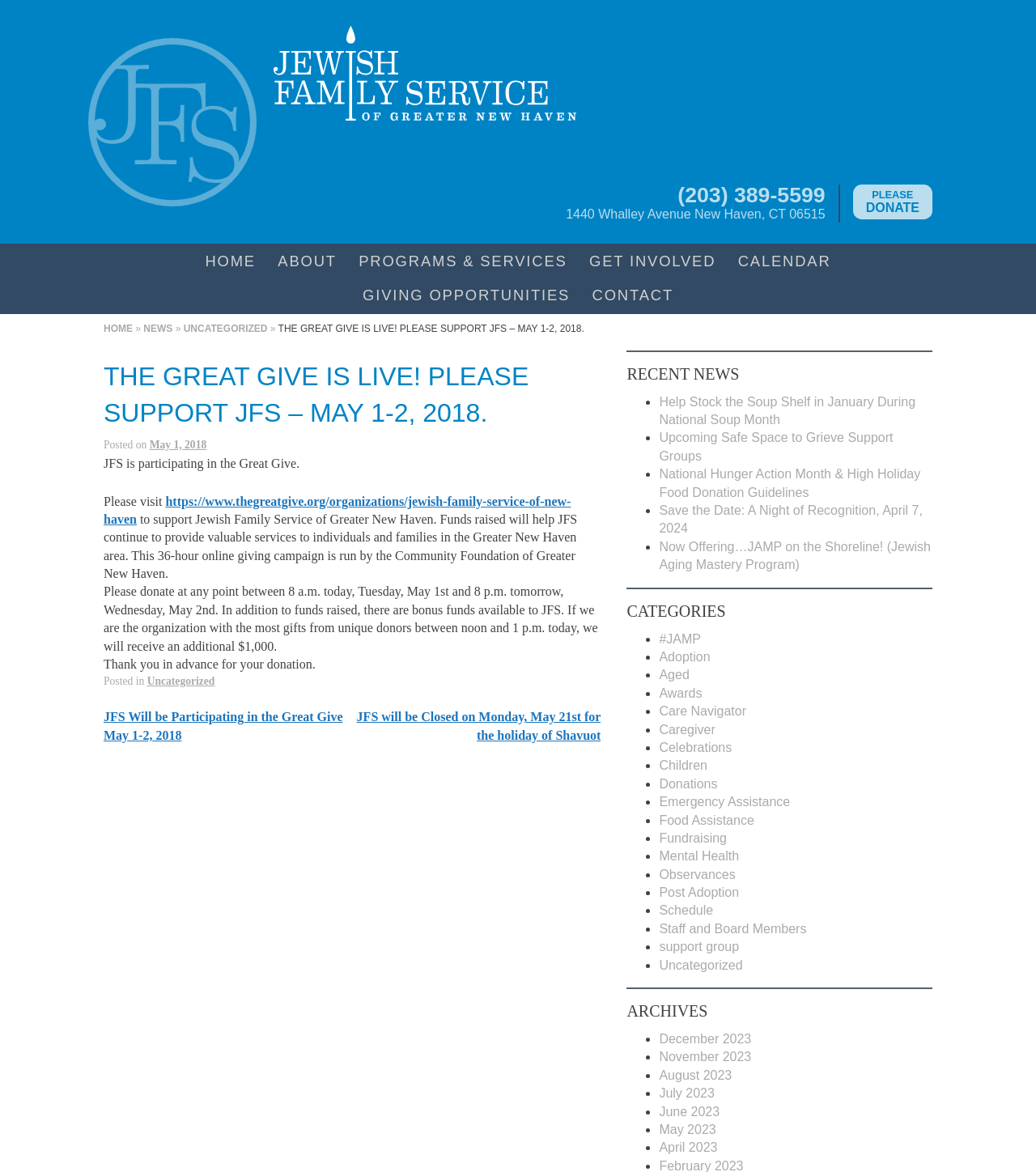Identify the bounding box coordinates necessary to click and complete the given instruction: "Get involved by clicking the 'GET INVOLVED' link".

[0.569, 0.211, 0.691, 0.236]